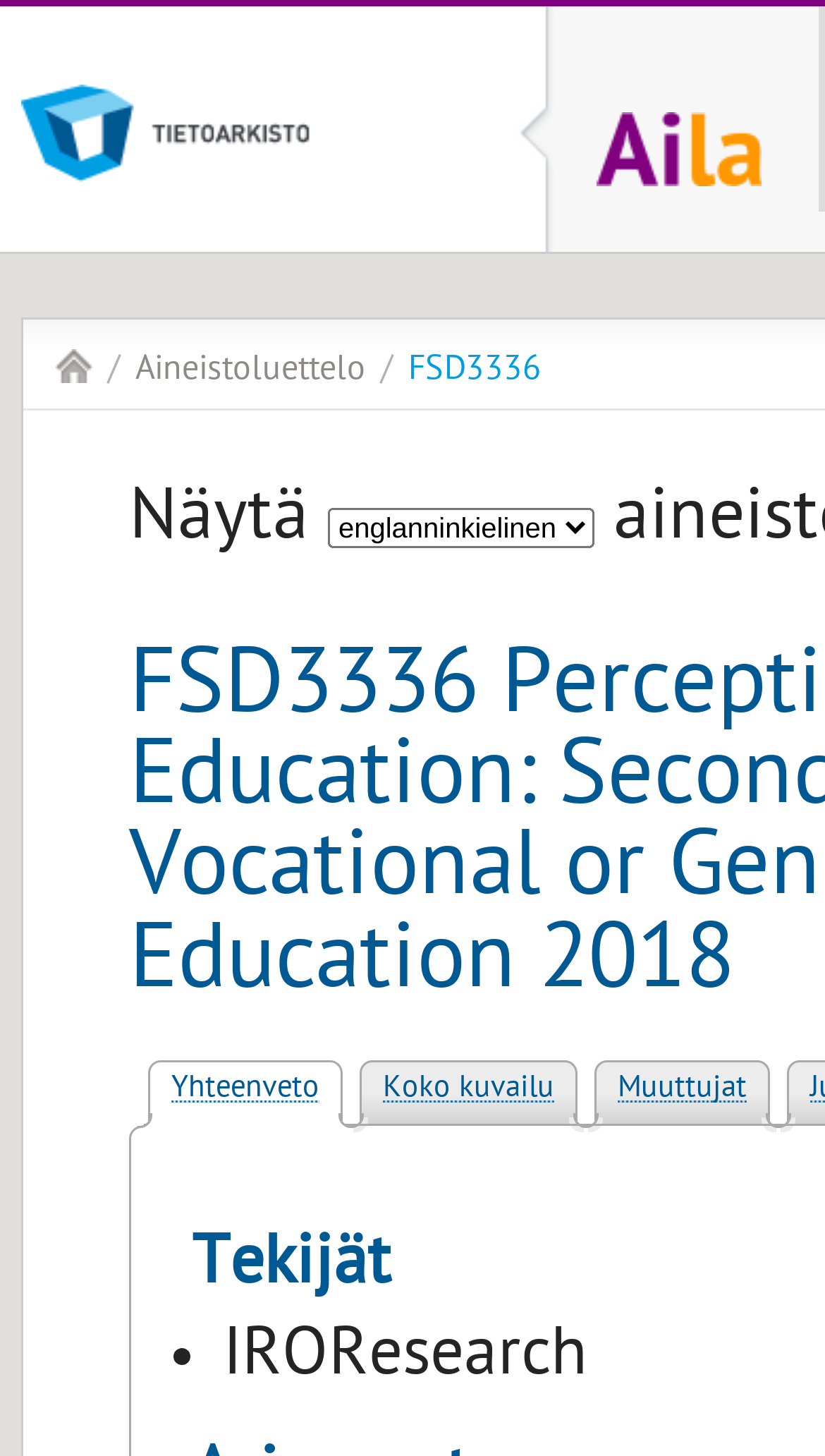What is the purpose of the 'Näytä' button?
Use the information from the screenshot to give a comprehensive response to the question.

The 'Näytä' button is located next to a combobox with the label 'Näytä aineistokuvailu.' This suggests that the button is used to show or display the data description or metadata related to the selected item in the combobox.